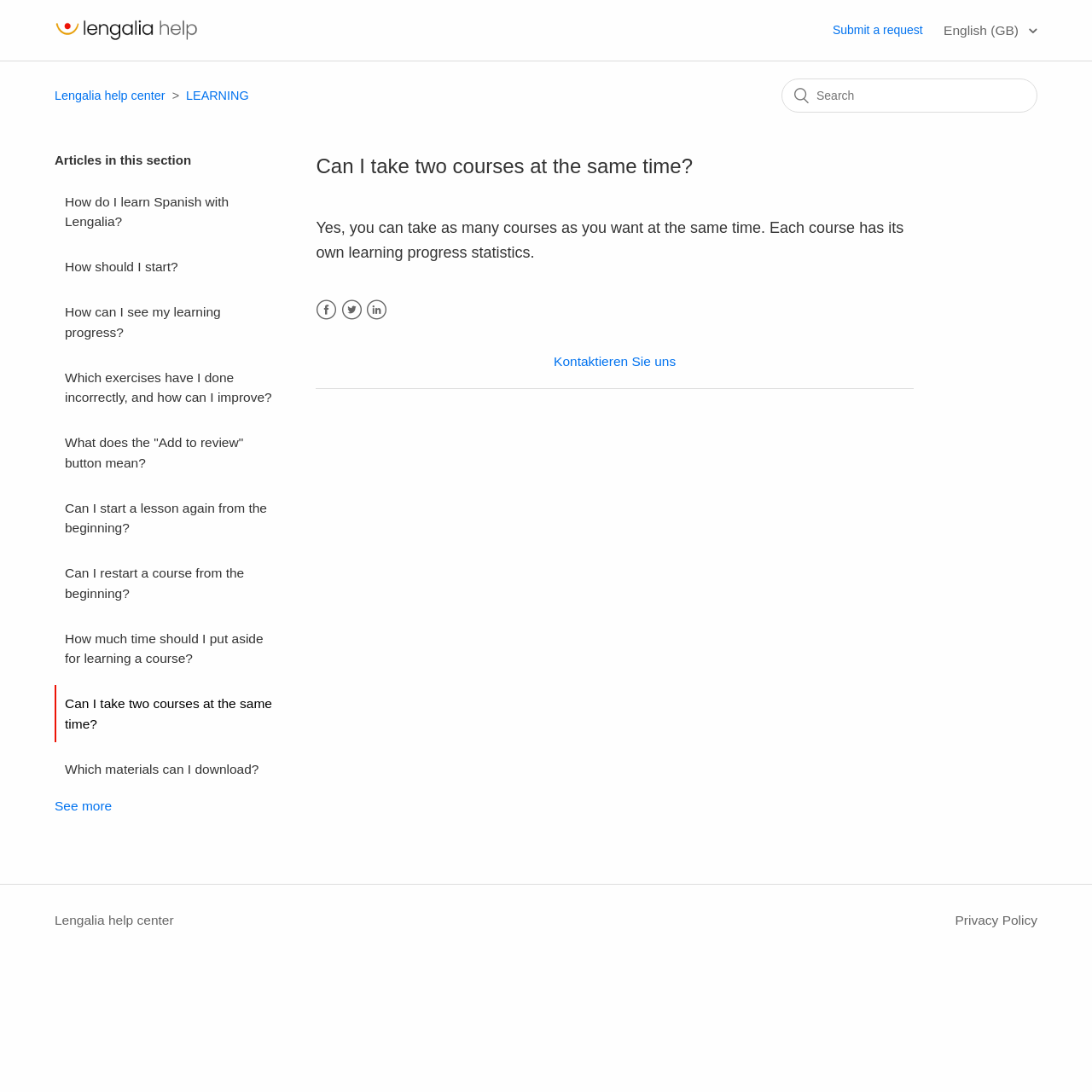Please identify the bounding box coordinates of the region to click in order to complete the given instruction: "go to help center home page". The coordinates should be four float numbers between 0 and 1, i.e., [left, top, right, bottom].

[0.05, 0.029, 0.181, 0.042]